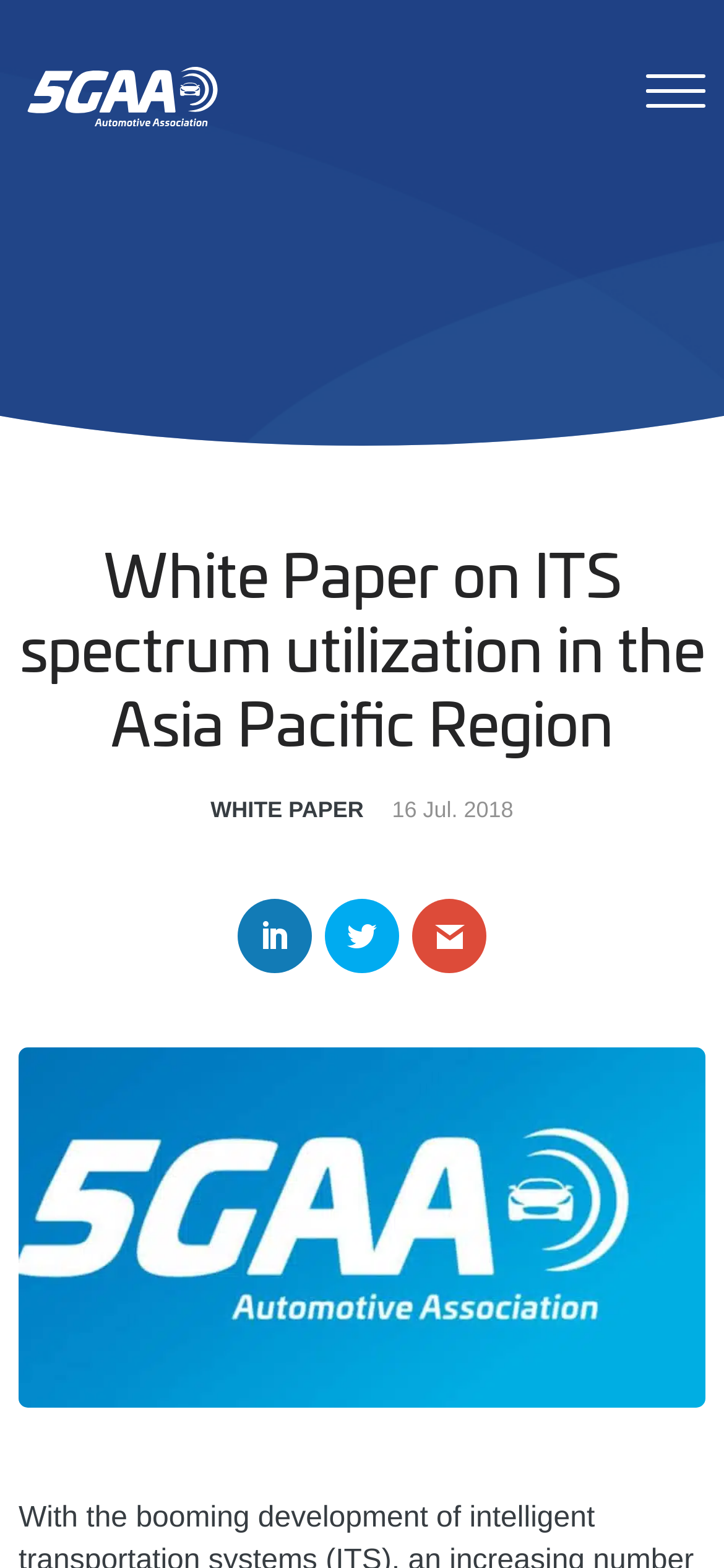For the element described, predict the bounding box coordinates as (top-left x, top-left y, bottom-right x, bottom-right y). All values should be between 0 and 1. Element description: November 1, 2006November 28, 2016

None